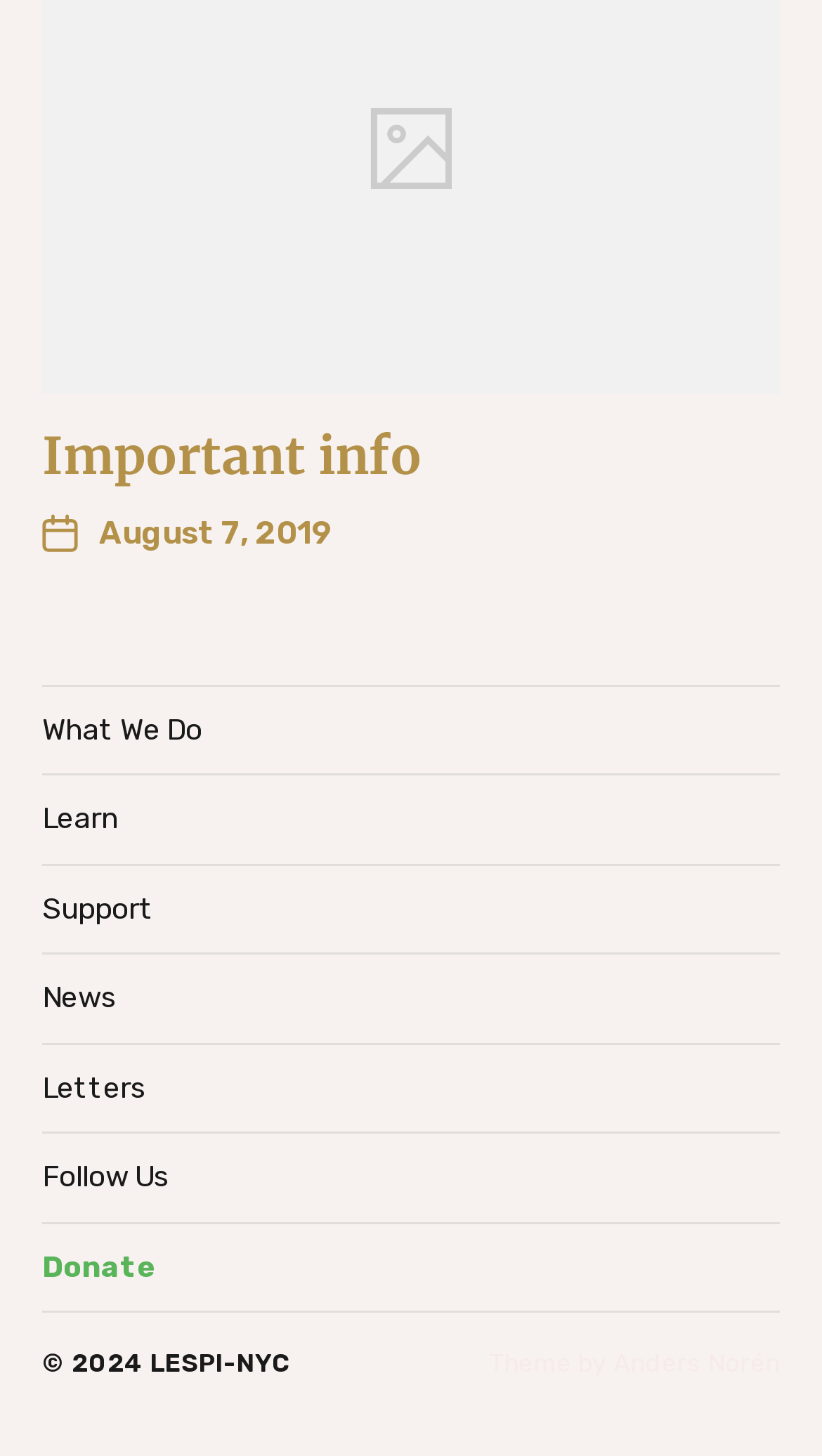Identify and provide the bounding box coordinates of the UI element described: "Post date August 7, 2019". The coordinates should be formatted as [left, top, right, bottom], with each number being a float between 0 and 1.

[0.051, 0.35, 0.405, 0.383]